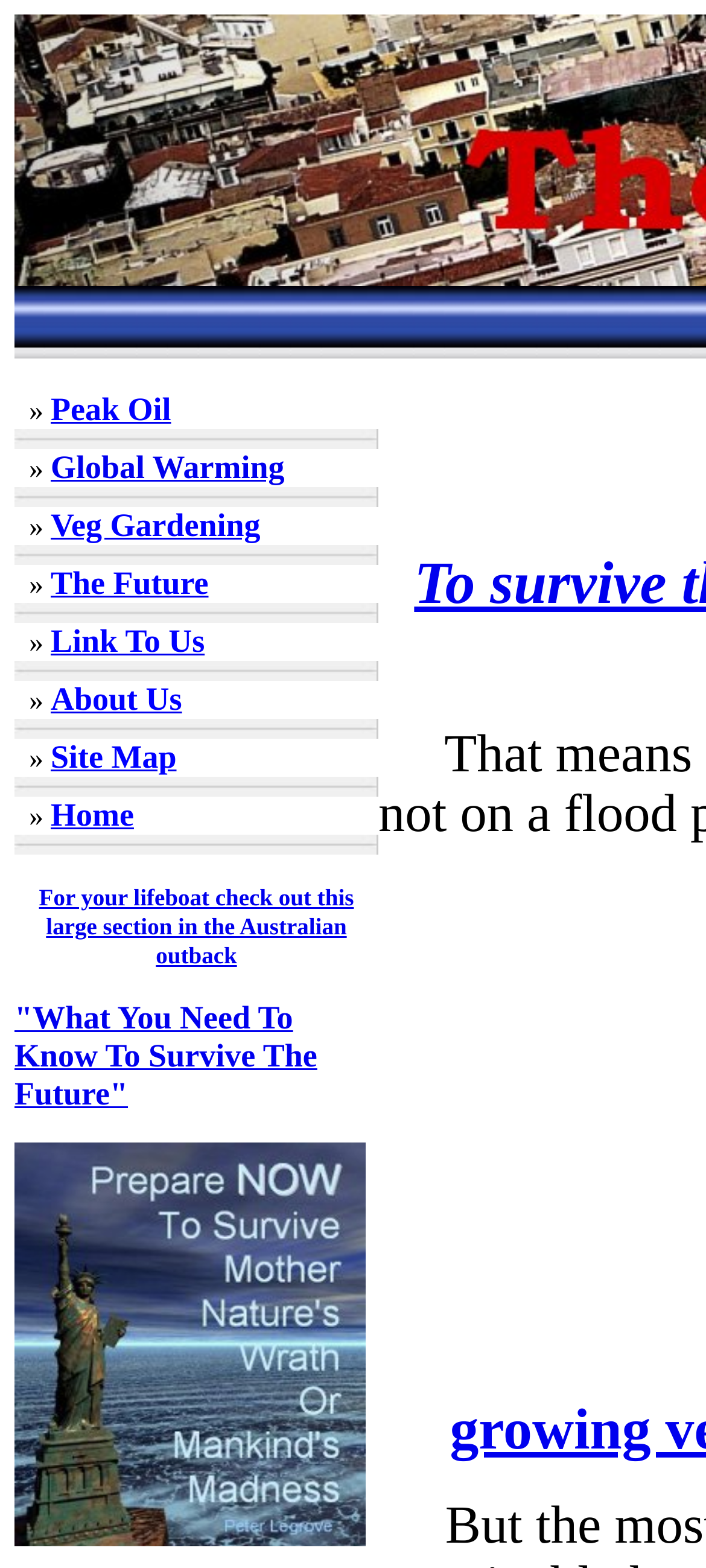Is there an image on the webpage?
Based on the visual details in the image, please answer the question thoroughly.

I examined the webpage and found an image with the text 'What You Need To Know To Survive The Future'. This image is located below the top navigation menu.